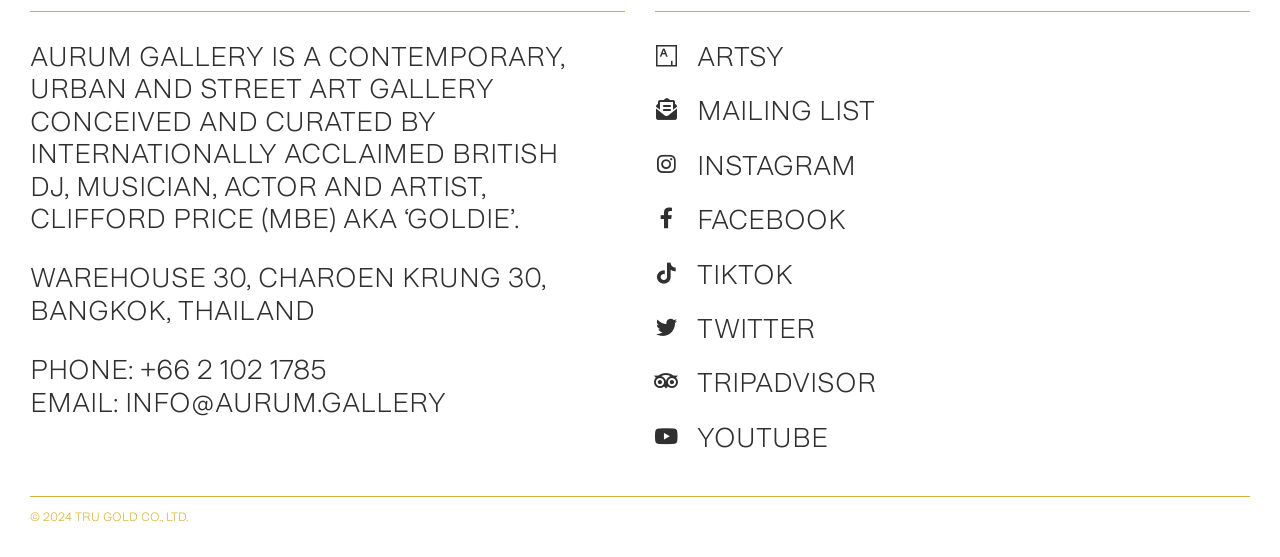Identify the bounding box coordinates necessary to click and complete the given instruction: "Send an email to Aurum Gallery".

[0.098, 0.692, 0.348, 0.75]